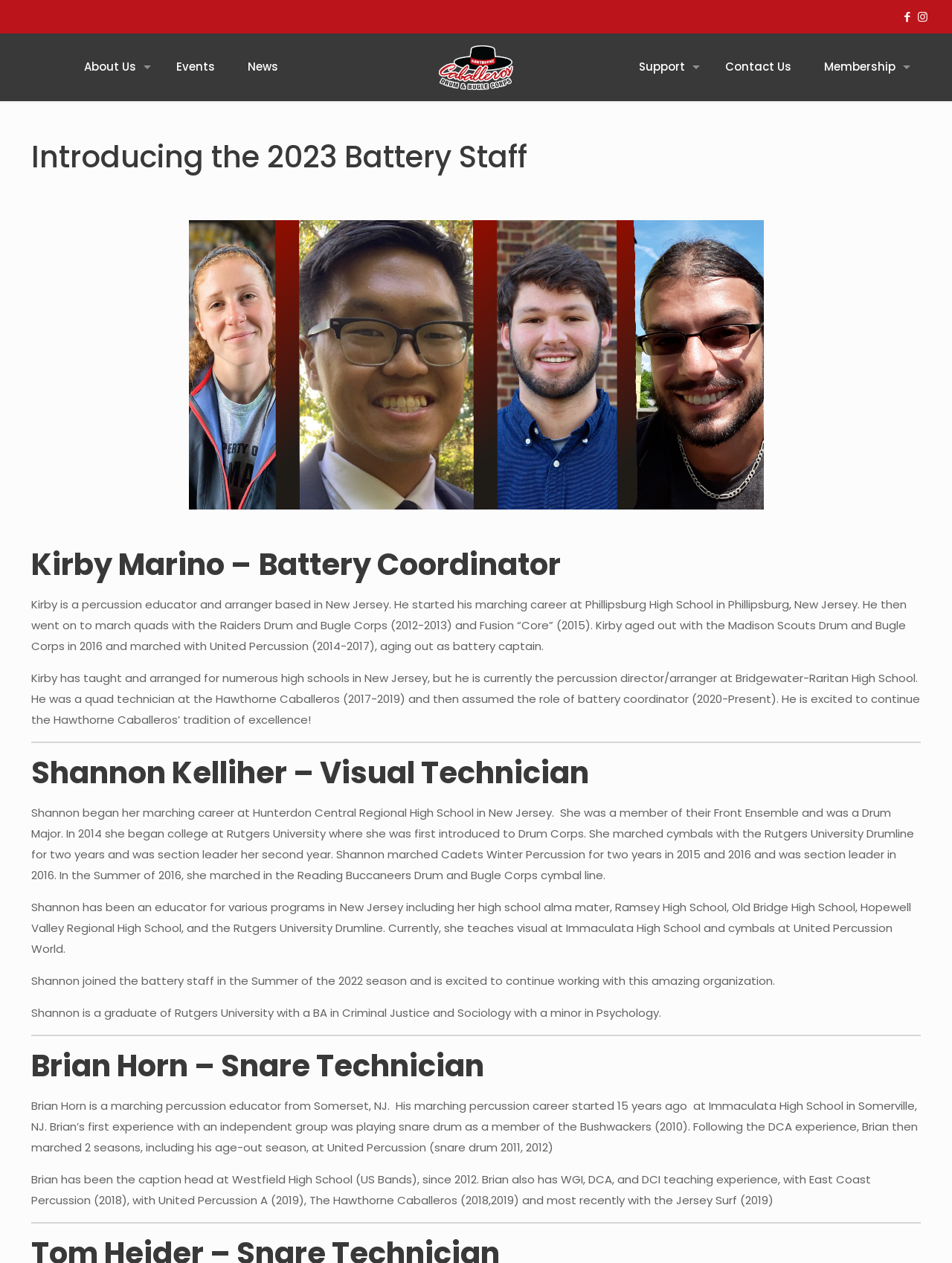What is Shannon Kelliher's role in the organization?
From the screenshot, supply a one-word or short-phrase answer.

Visual Technician